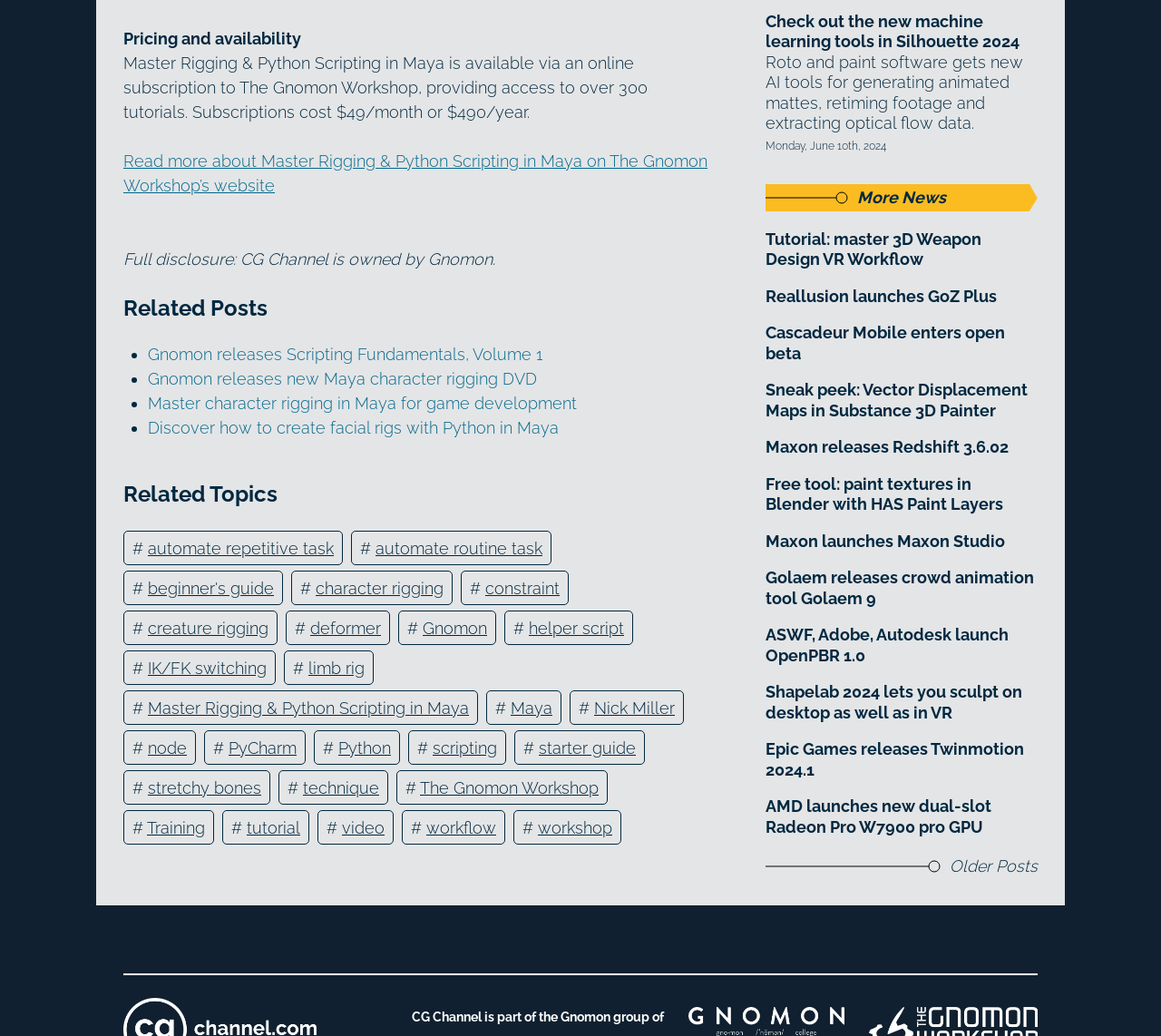Determine the bounding box for the described HTML element: "creature rigging". Ensure the coordinates are four float numbers between 0 and 1 in the format [left, top, right, bottom].

[0.127, 0.597, 0.231, 0.615]